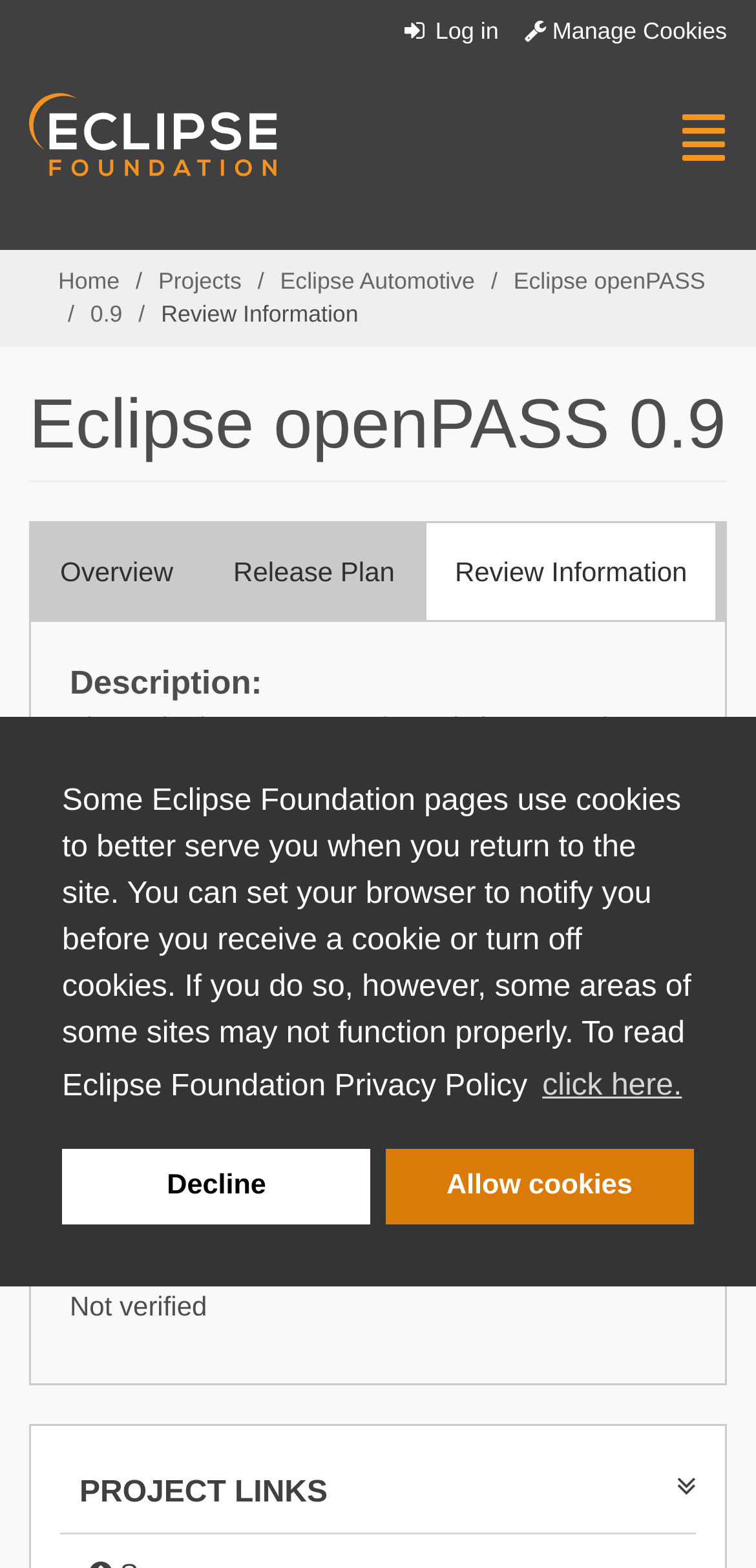Locate the UI element described by Log in in the provided webpage screenshot. Return the bounding box coordinates in the format (top-left x, top-left y, bottom-right x, bottom-right y), ensuring all values are between 0 and 1.

[0.528, 0.011, 0.66, 0.028]